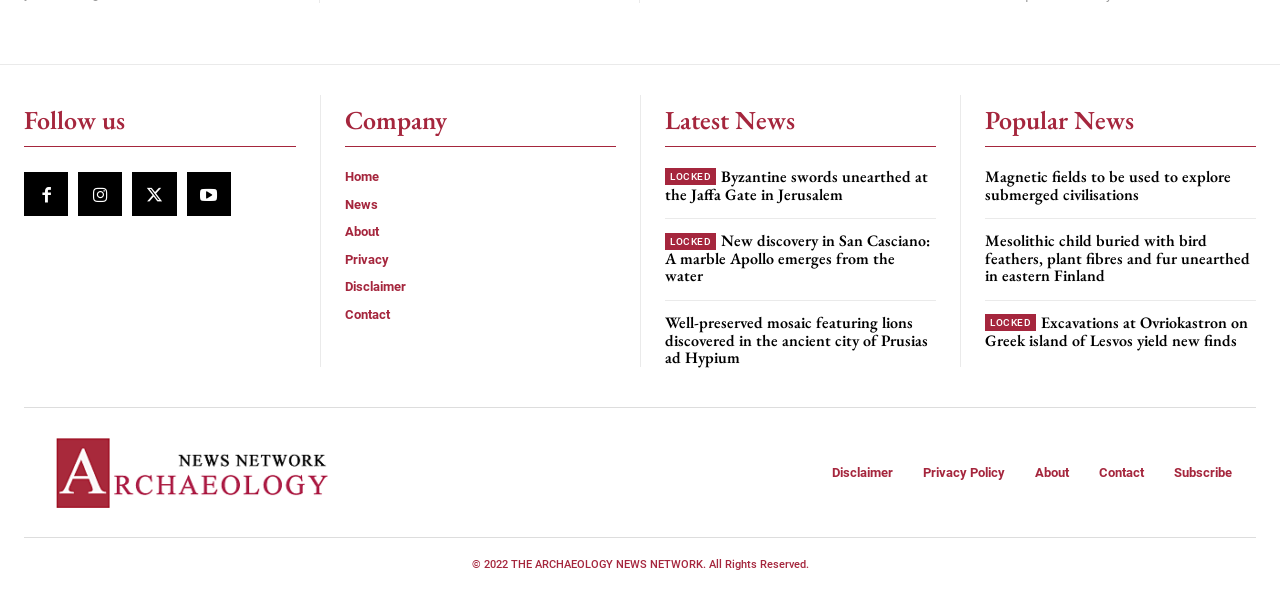What is the copyright year of the website?
Provide a detailed and well-explained answer to the question.

I found the copyright information at the bottom of the webpage, which states '© 2022 THE ARCHAEOLOGY NEWS NETWORK. All Rights Reserved.', indicating that the copyright year is 2022.